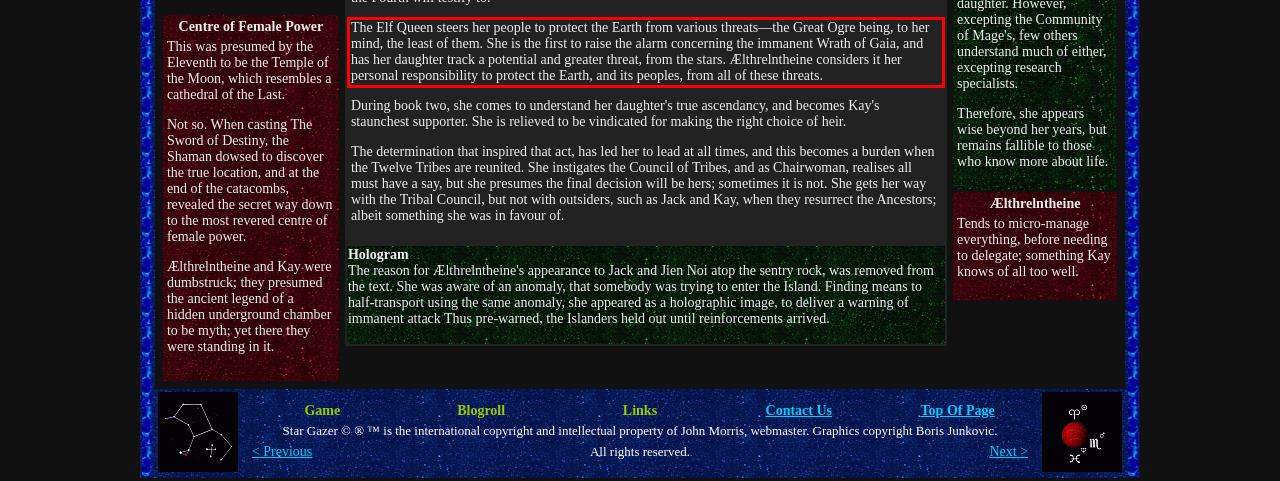Given a screenshot of a webpage, locate the red bounding box and extract the text it encloses.

The Elf Queen steers her people to protect the Earth from various threats—the Great Ogre being, to her mind, the least of them. She is the first to raise the alarm concerning the immanent Wrath of Gaia, and has her daughter track a potential and greater threat, from the stars. Ælthrelntheine considers it her personal responsibility to protect the Earth, and its peoples, from all of these threats.